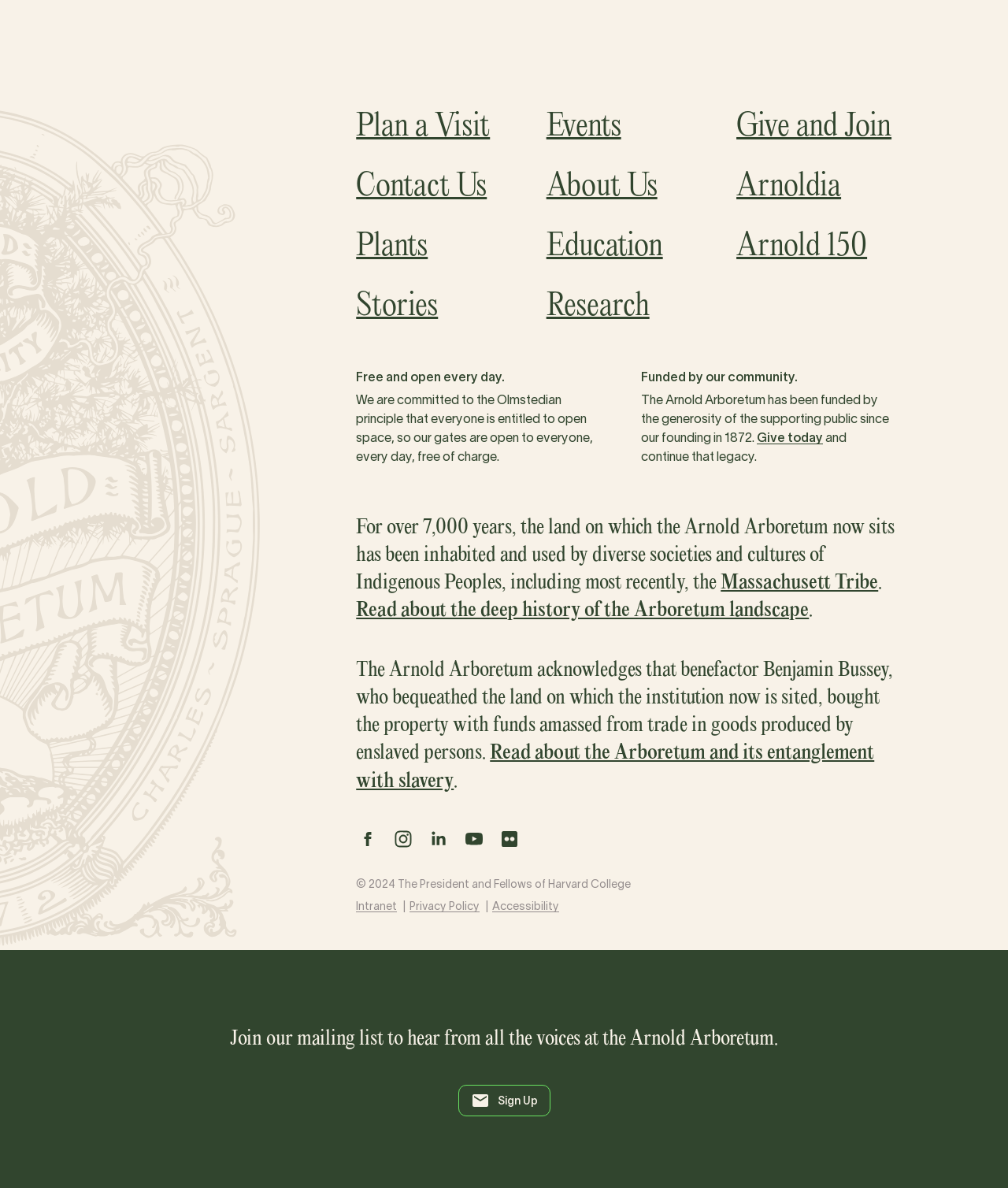How many social media links are present?
Please provide a full and detailed response to the question.

The social media links are present at the bottom of the webpage, and they are Facebook, Instagram, LinkedIn, YouTube, and Flickr. These links are accompanied by their respective icons, indicating that they are social media links.